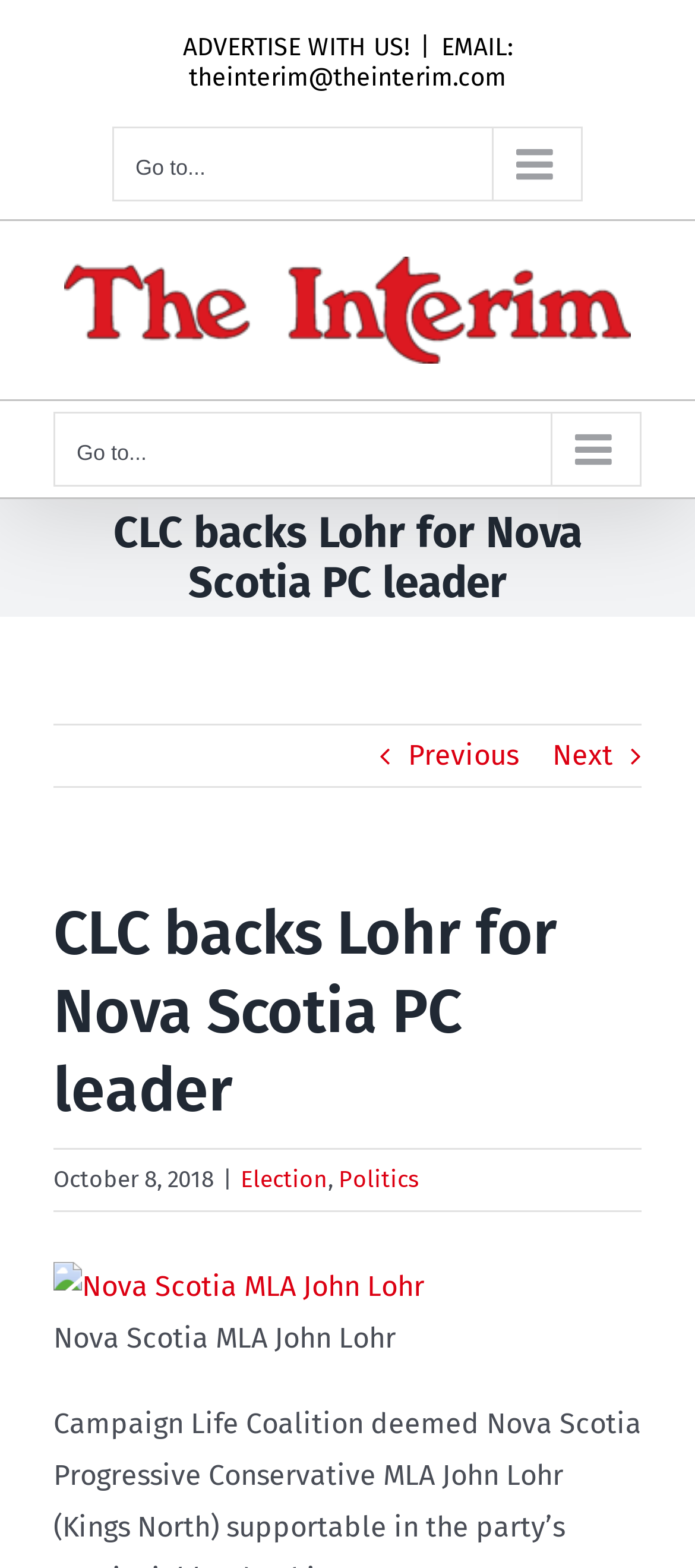Respond with a single word or phrase:
What is the logo of the website?

The Interim Logo